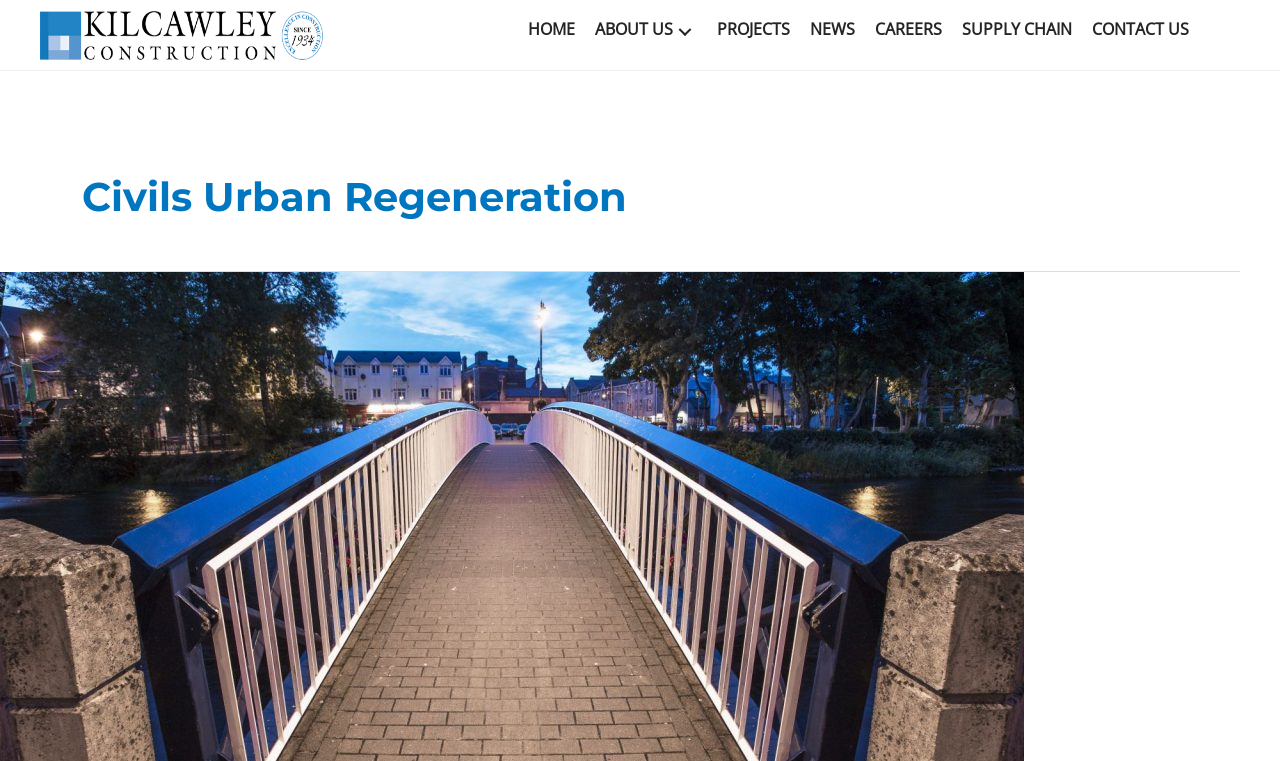Determine the bounding box coordinates of the clickable region to follow the instruction: "click the logo".

[0.031, 0.013, 0.252, 0.079]